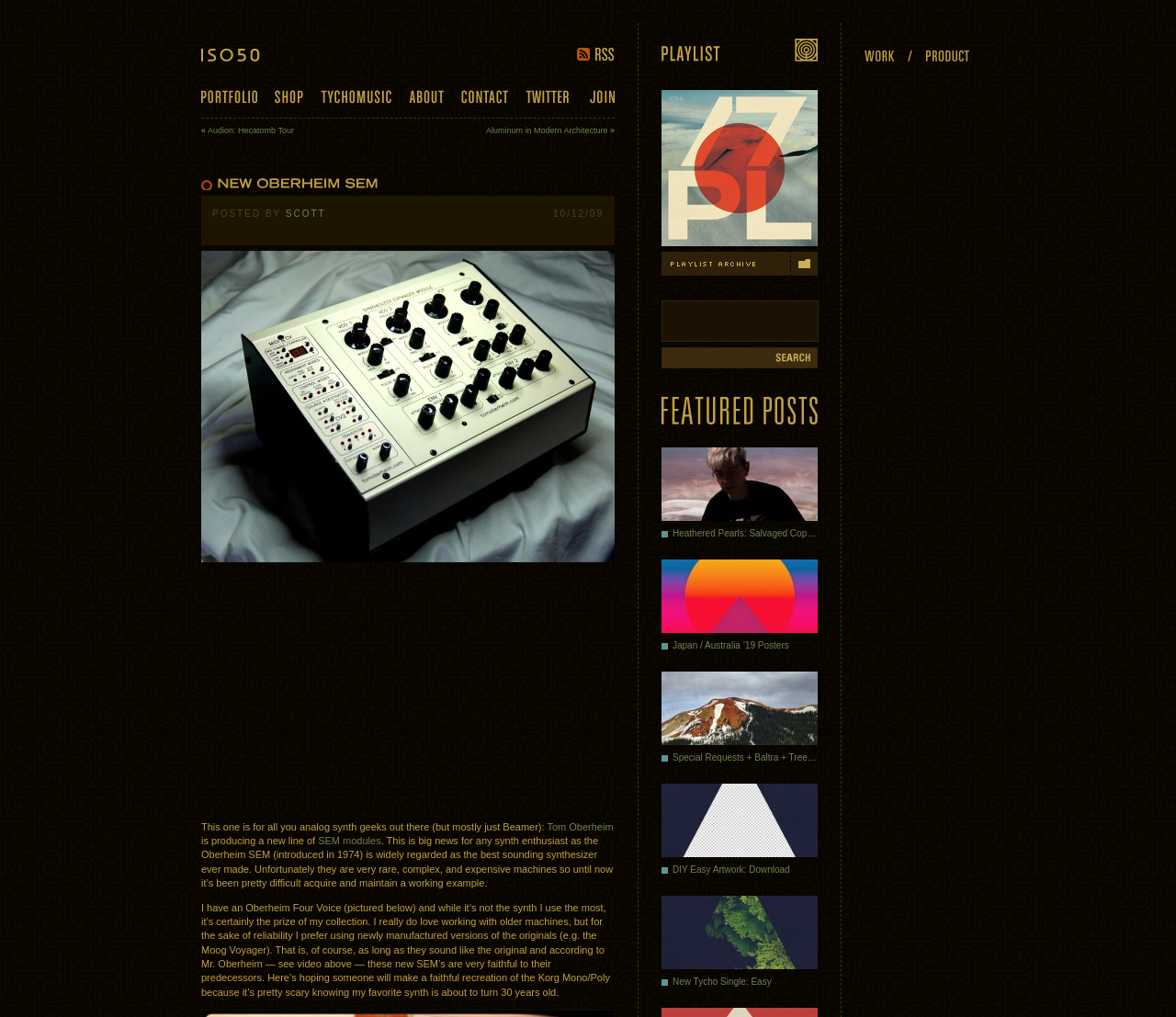Identify the bounding box coordinates for the region of the element that should be clicked to carry out the instruction: "Search for something". The bounding box coordinates should be four float numbers between 0 and 1, i.e., [left, top, right, bottom].

[0.562, 0.295, 0.696, 0.336]